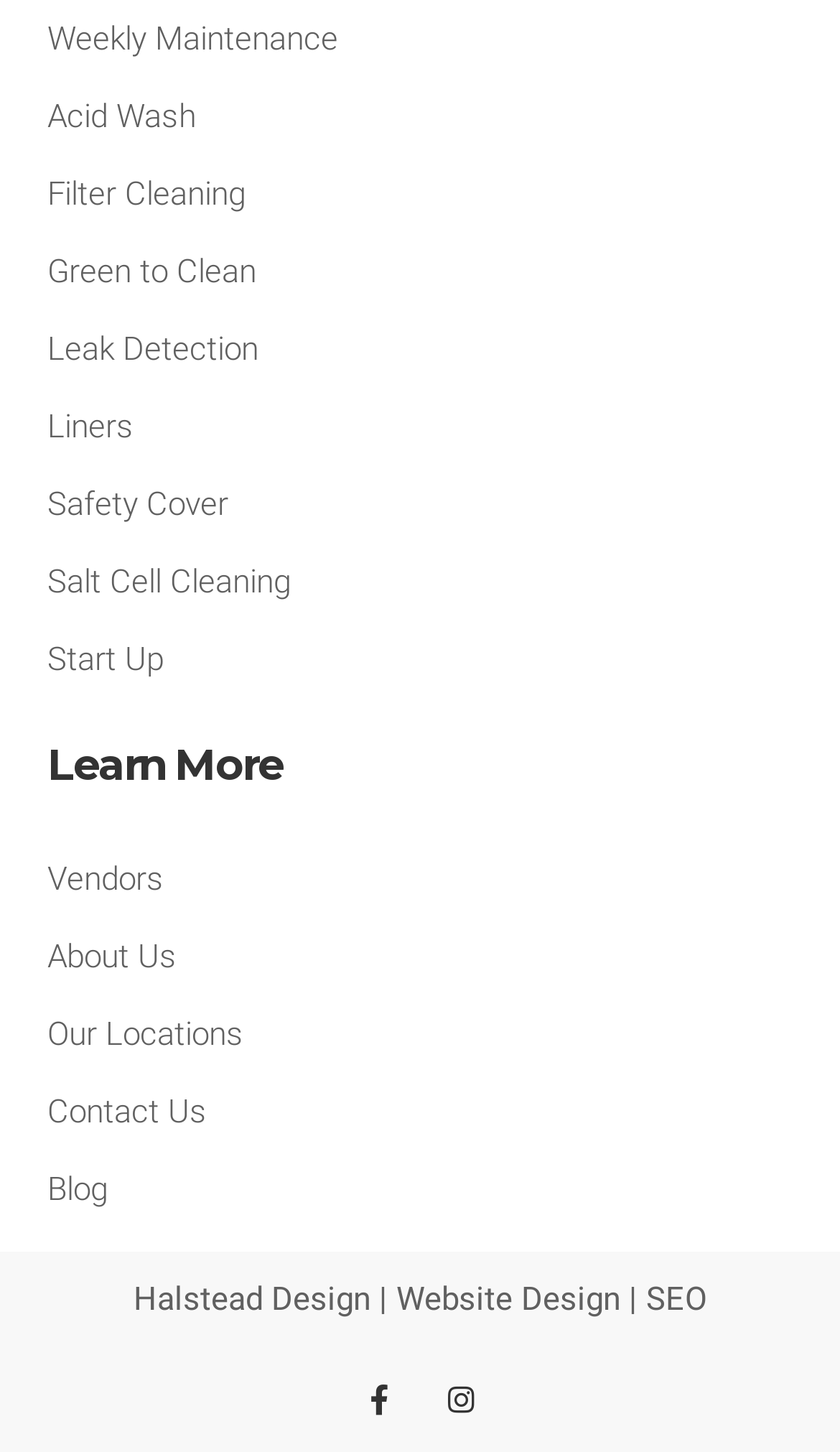Locate the bounding box of the UI element defined by this description: "Salt Cell Cleaning". The coordinates should be given as four float numbers between 0 and 1, formatted as [left, top, right, bottom].

[0.056, 0.374, 0.944, 0.428]